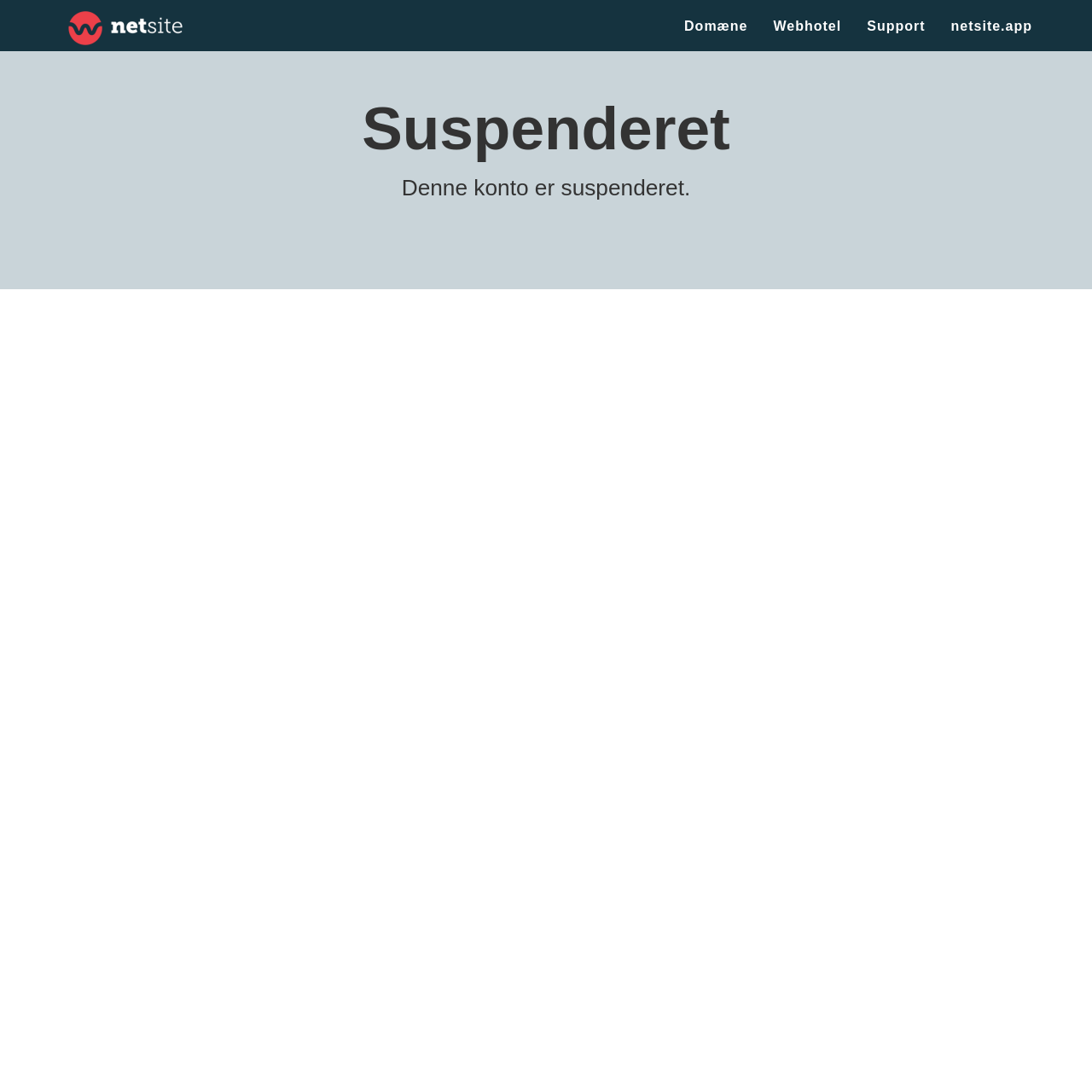Give a one-word or short phrase answer to this question: 
What is the status of this account?

Suspended